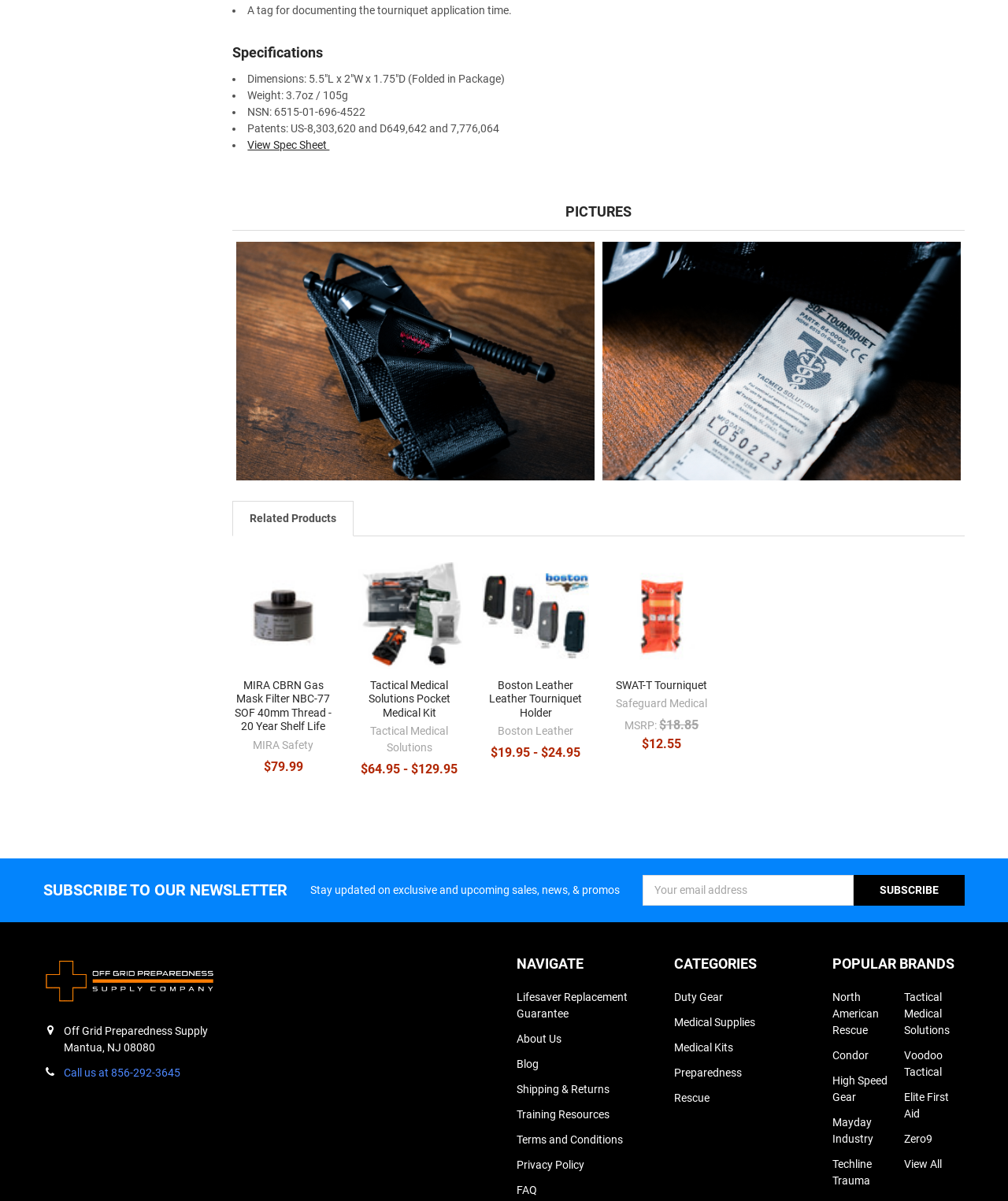From the element description Boston Leather Leather Tourniquet Holder, predict the bounding box coordinates of the UI element. The coordinates must be specified in the format (top-left x, top-left y, bottom-right x, bottom-right y) and should be within the 0 to 1 range.

[0.485, 0.579, 0.577, 0.613]